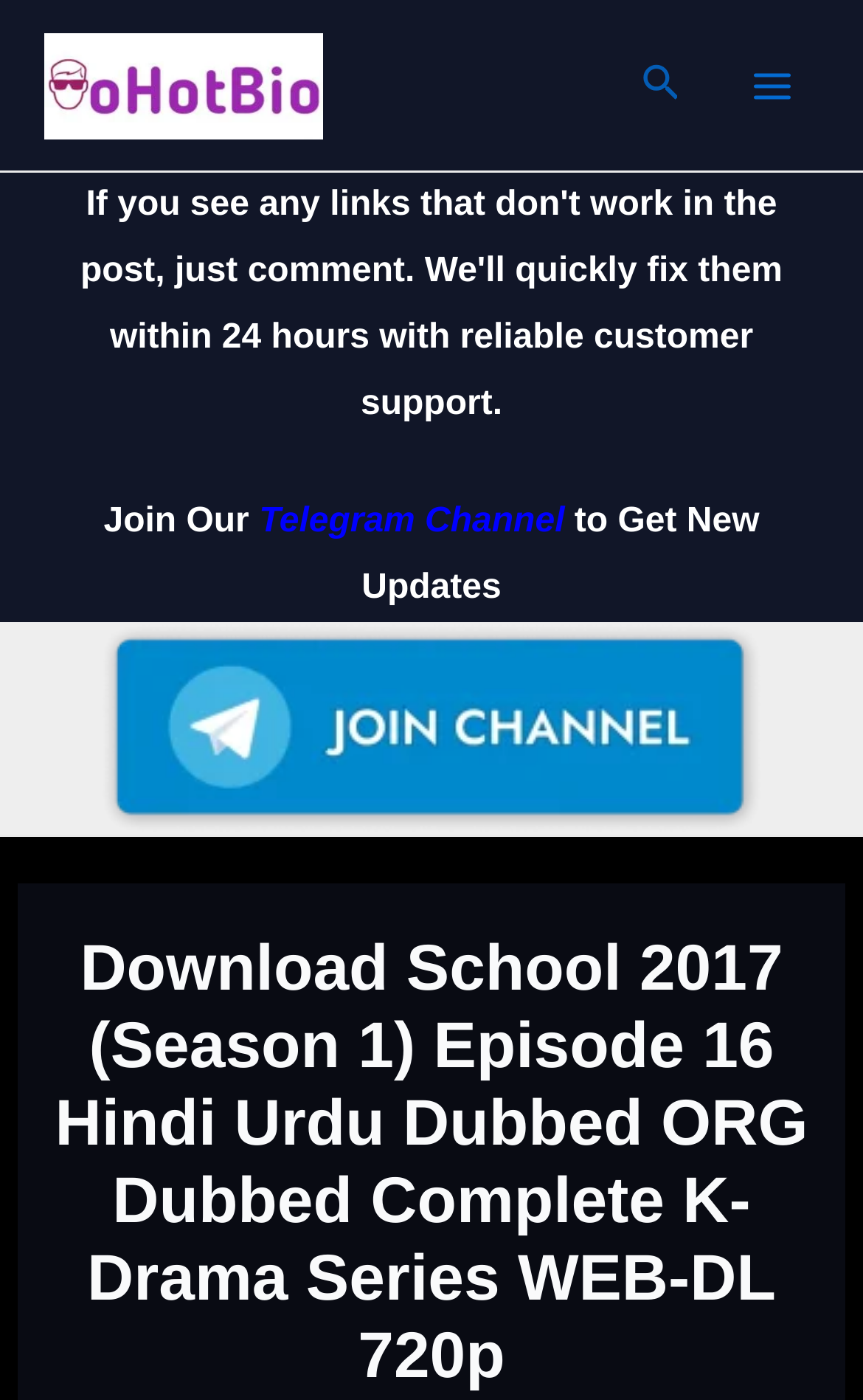Use a single word or phrase to answer the following:
Is the main menu expanded?

No